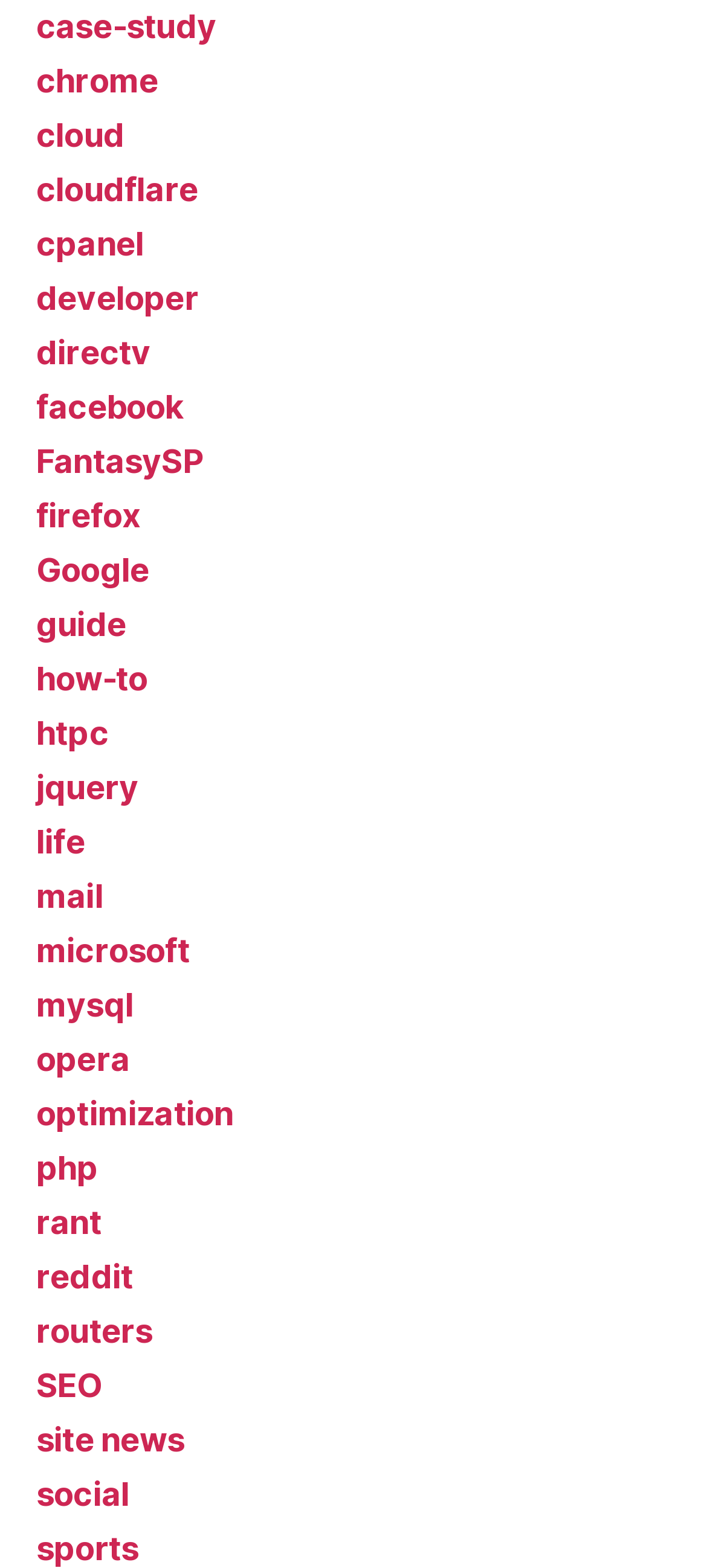Are the links on the webpage arranged vertically or horizontally?
Look at the screenshot and provide an in-depth answer.

The links on the webpage are arranged vertically because the y1 and y2 coordinates of the bounding box of each link element are increasing, indicating that they are stacked on top of each other.